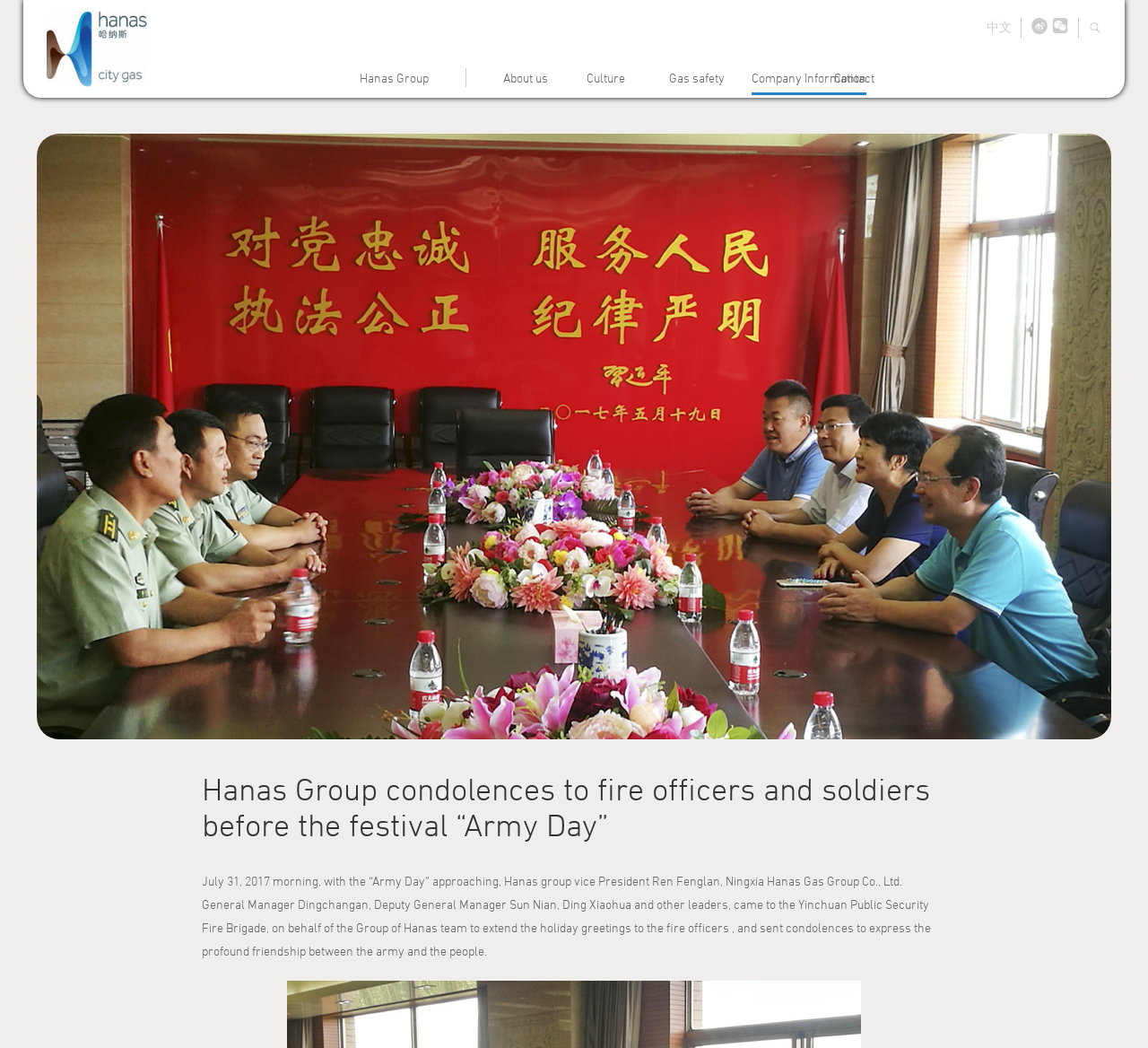Determine the bounding box coordinates of the clickable element necessary to fulfill the instruction: "Learn about company culture". Provide the coordinates as four float numbers within the 0 to 1 range, i.e., [left, top, right, bottom].

[0.511, 0.065, 0.544, 0.091]